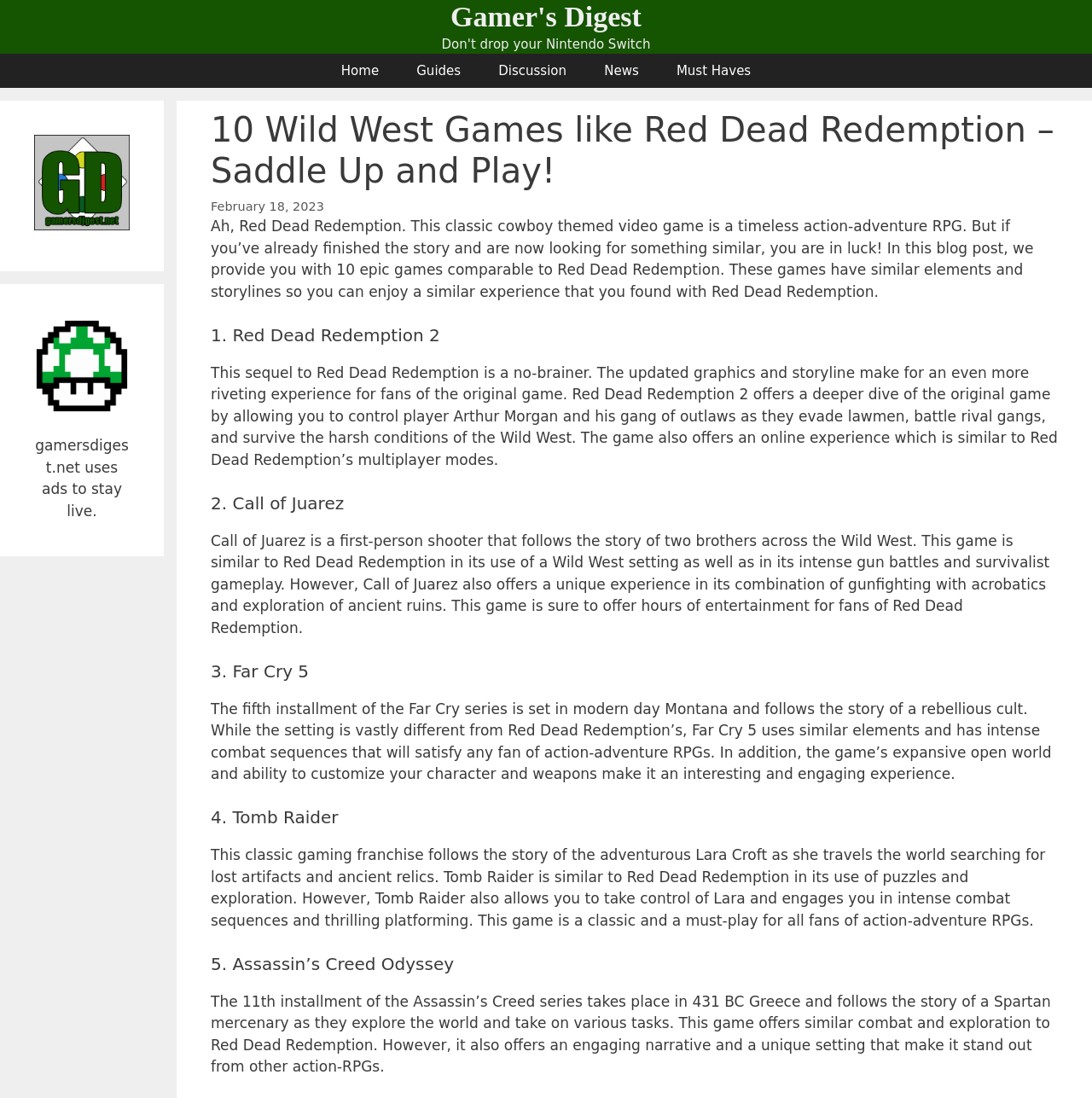What is the name of the website?
Please provide a single word or phrase based on the screenshot.

Gamer's Digest